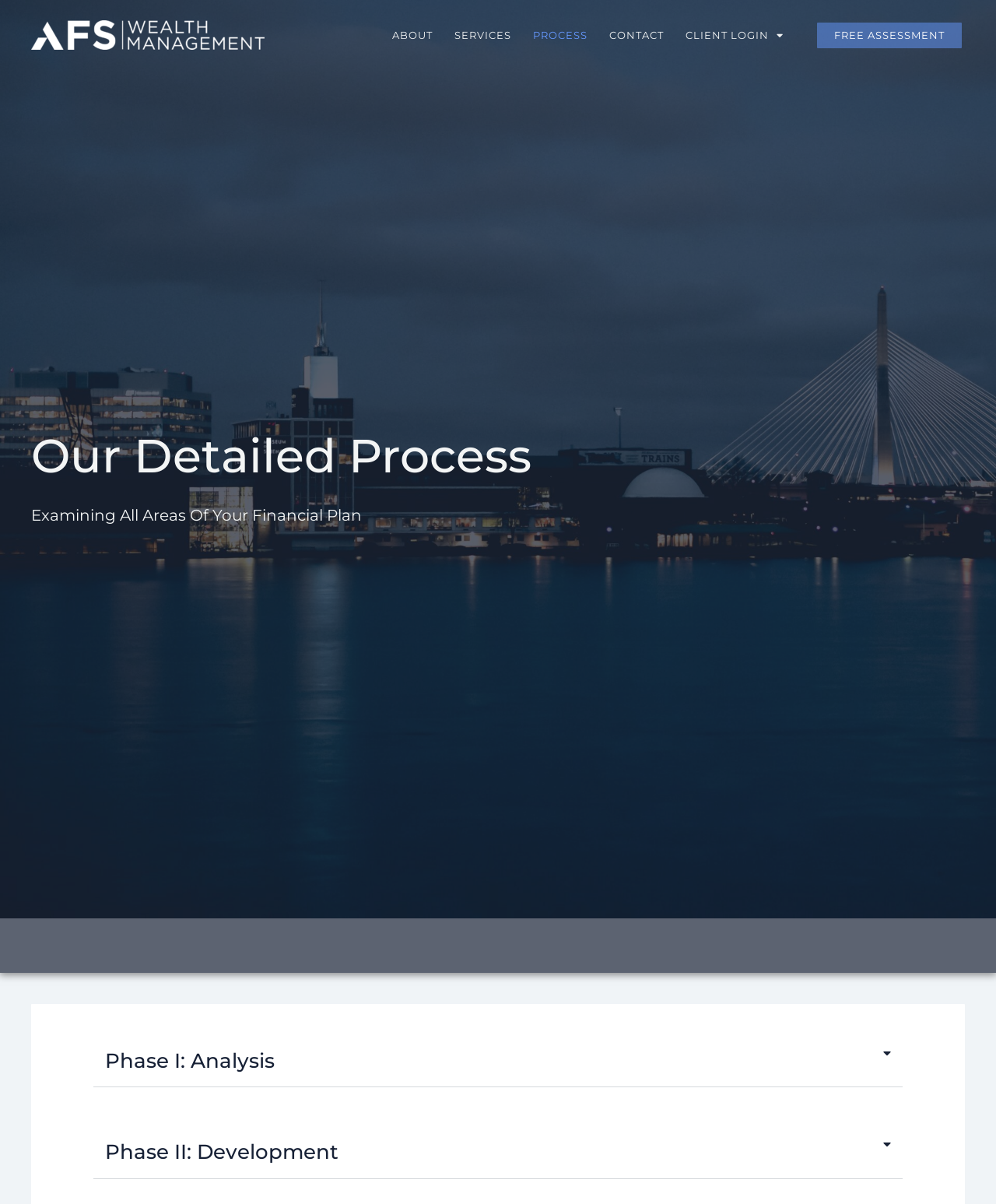Based on the provided description, "CONTACT", find the bounding box of the corresponding UI element in the screenshot.

[0.601, 0.016, 0.677, 0.042]